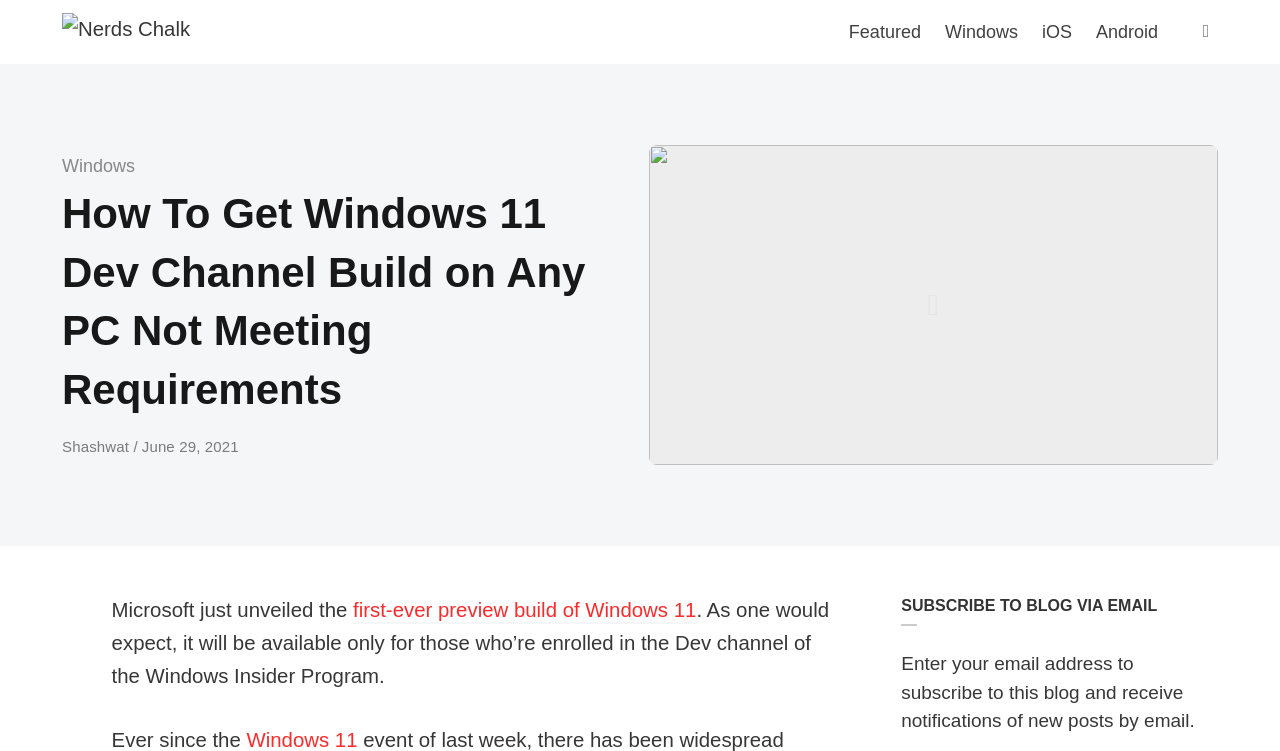Who is the author of the article?
Refer to the image and provide a concise answer in one word or phrase.

Shashwat